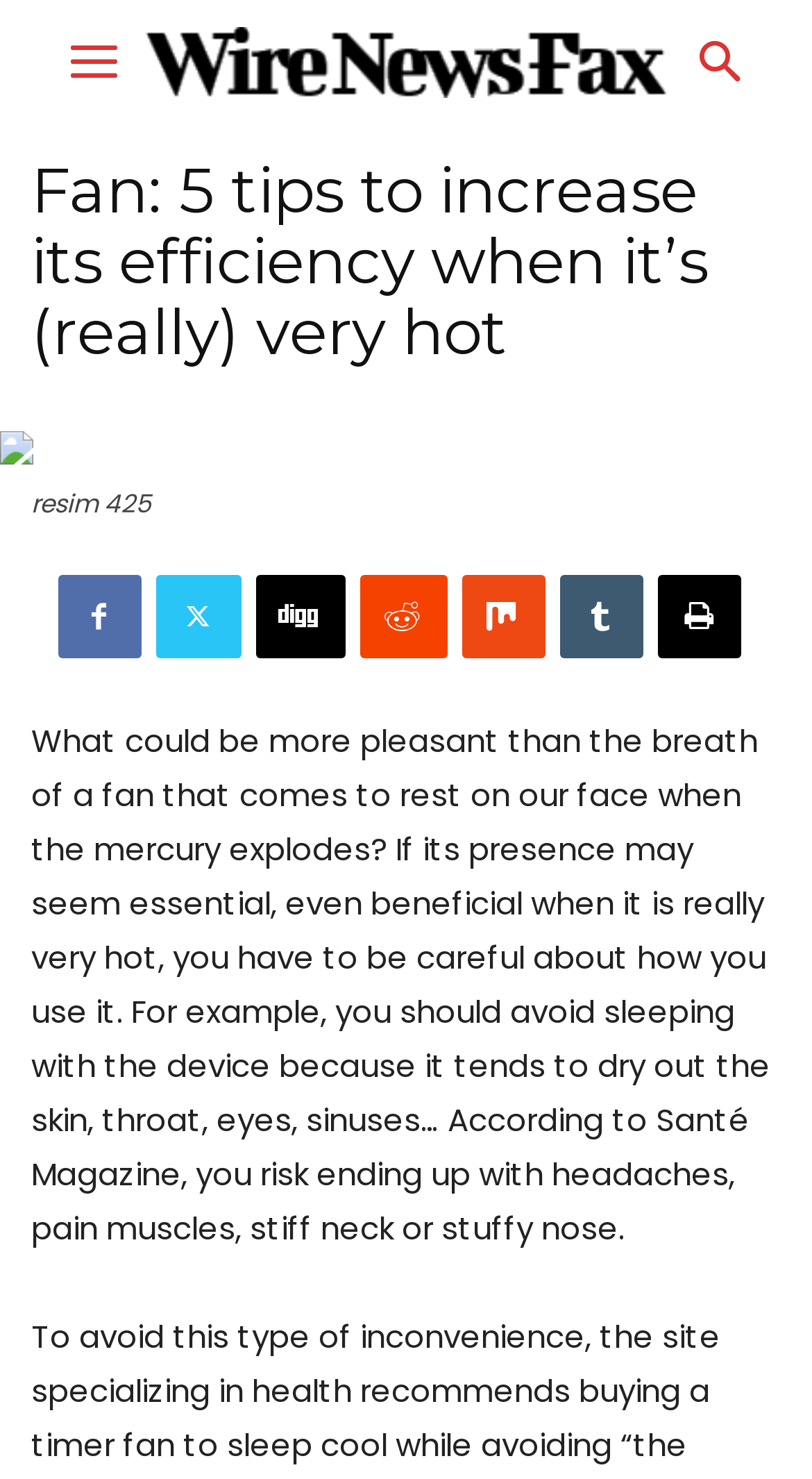Please locate the bounding box coordinates for the element that should be clicked to achieve the following instruction: "Click the first social media link". Ensure the coordinates are given as four float numbers between 0 and 1, i.e., [left, top, right, bottom].

[0.071, 0.389, 0.173, 0.445]